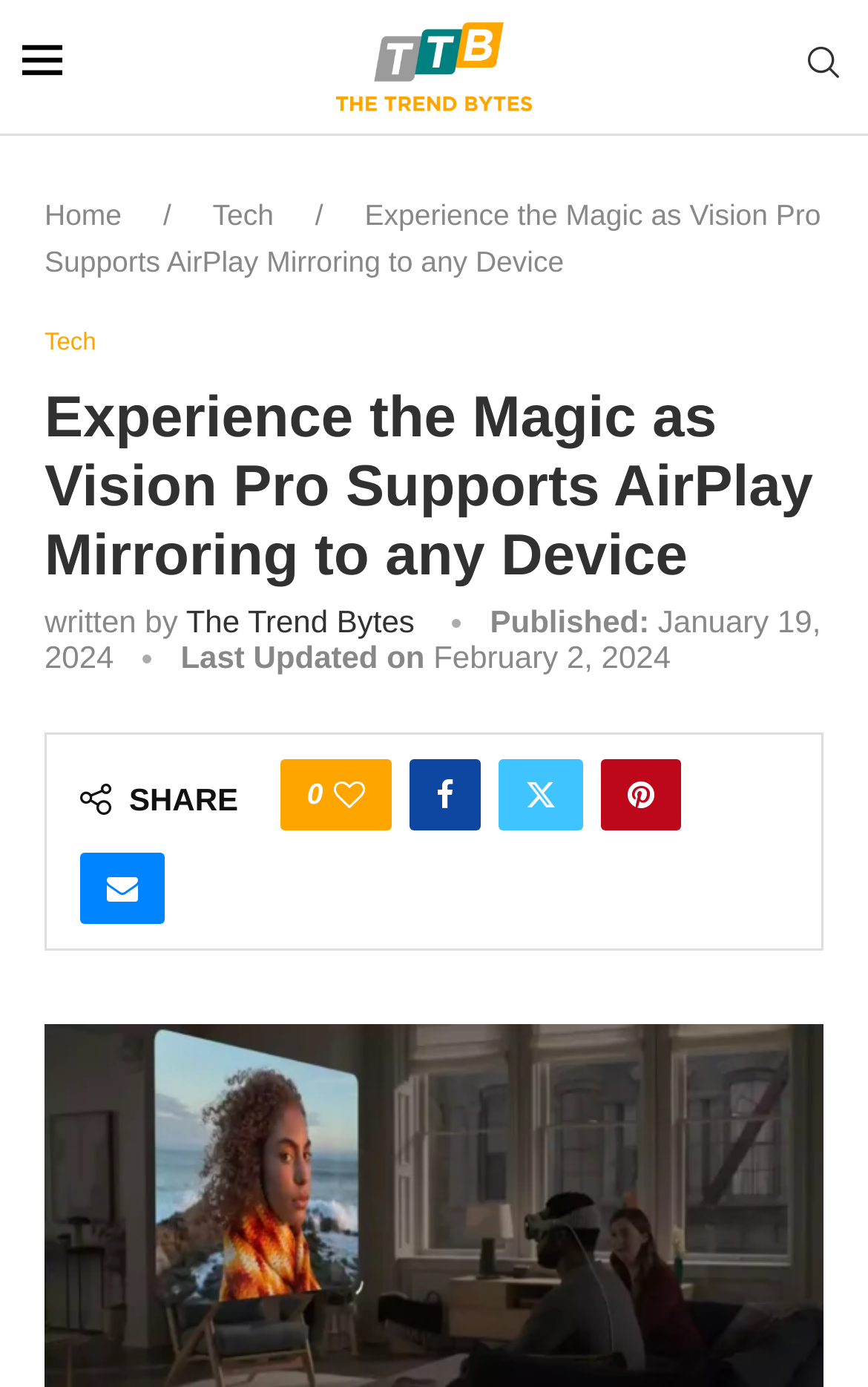Analyze the image and provide a detailed answer to the question: Who is the author of the current article?

I determined the author of the current article by looking at the link element with the text 'The Trend Bytes' which appears below the heading element, indicating that it is the author of the article.